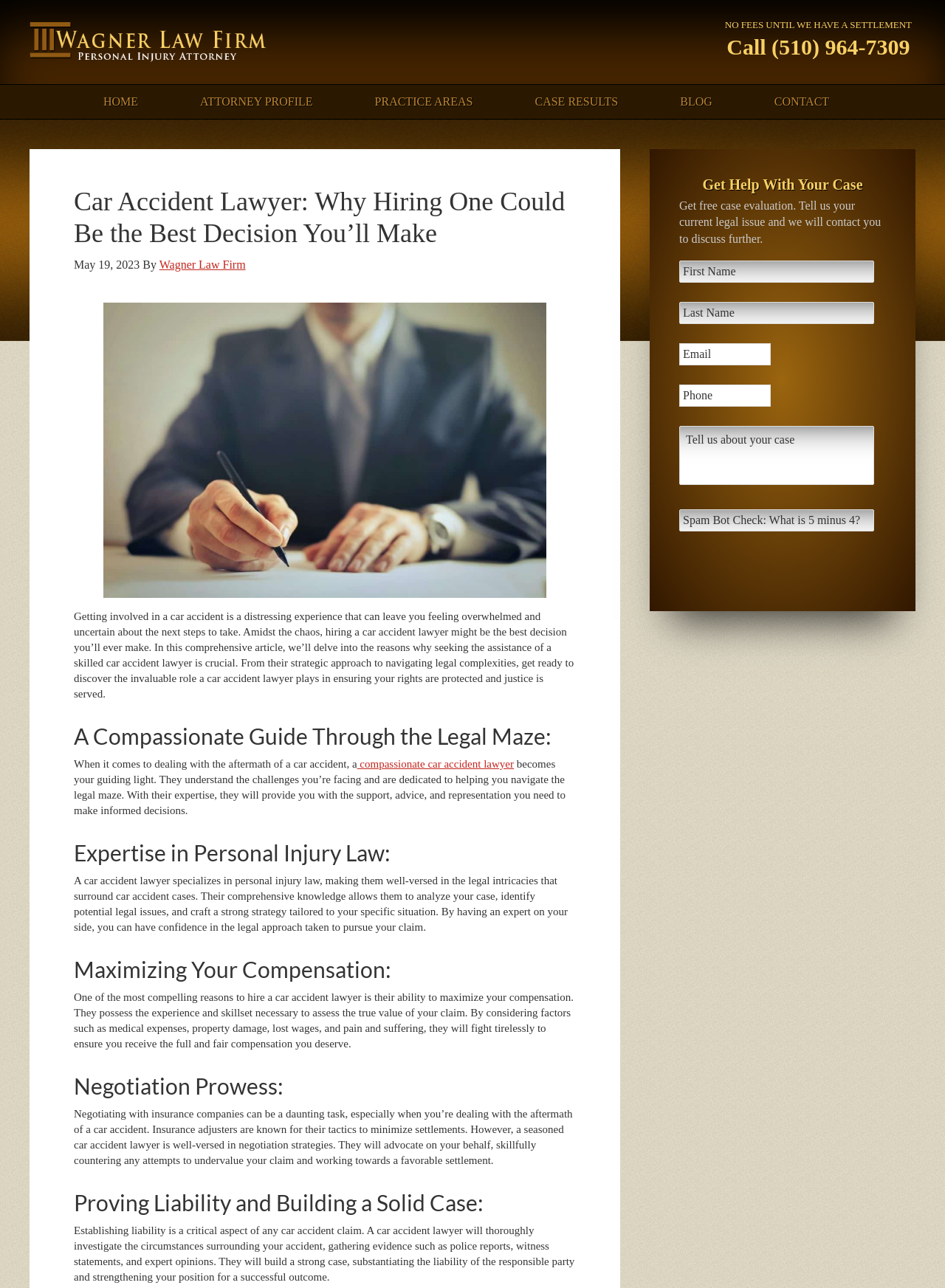Pinpoint the bounding box coordinates of the clickable area needed to execute the instruction: "Click the 'CONTACT' link". The coordinates should be specified as four float numbers between 0 and 1, i.e., [left, top, right, bottom].

[0.788, 0.066, 0.909, 0.092]